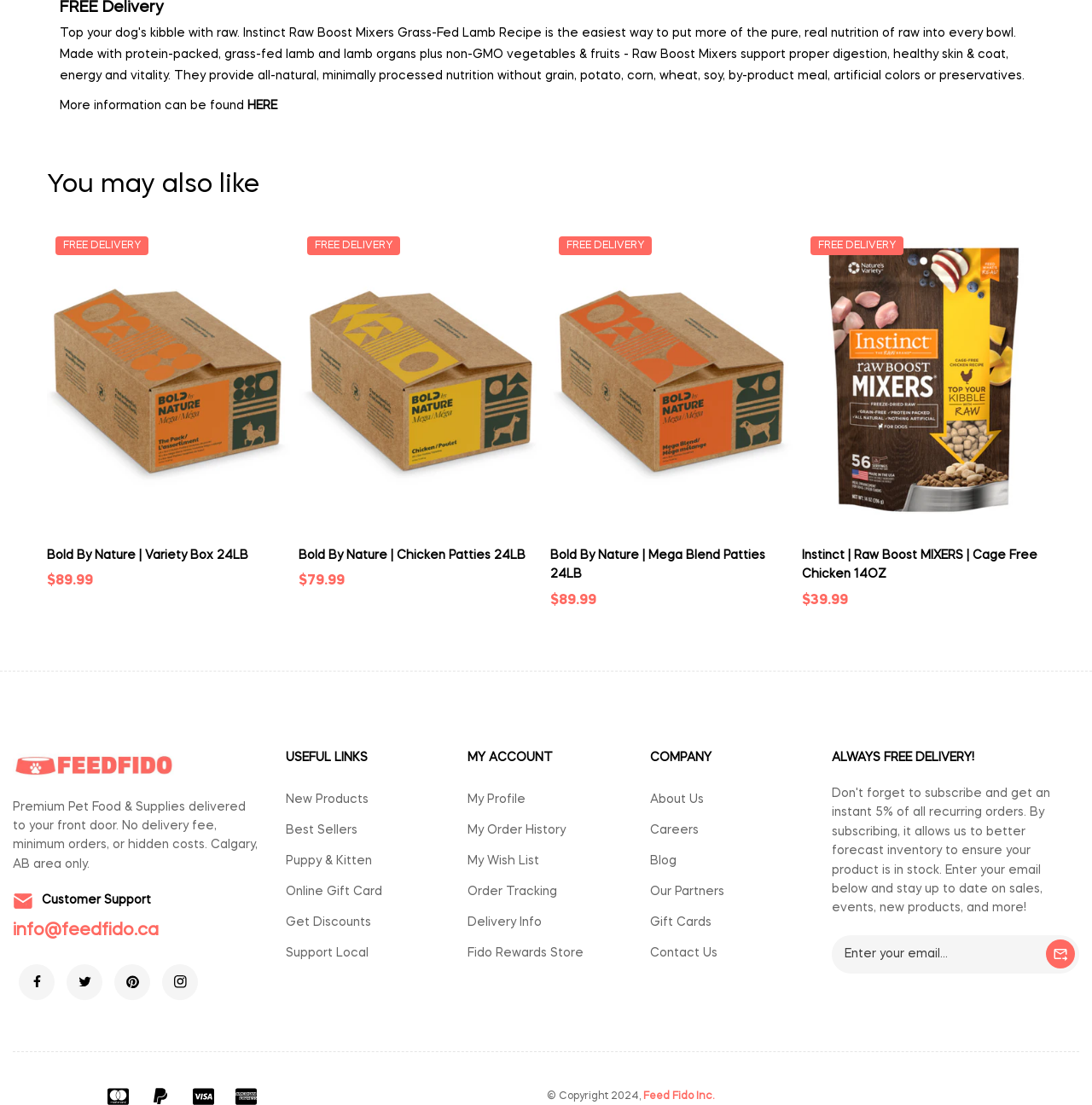Identify the bounding box coordinates for the region of the element that should be clicked to carry out the instruction: "Click on 'Bold By Nature | Variety Box 24LB'". The bounding box coordinates should be four float numbers between 0 and 1, i.e., [left, top, right, bottom].

[0.043, 0.206, 0.266, 0.481]